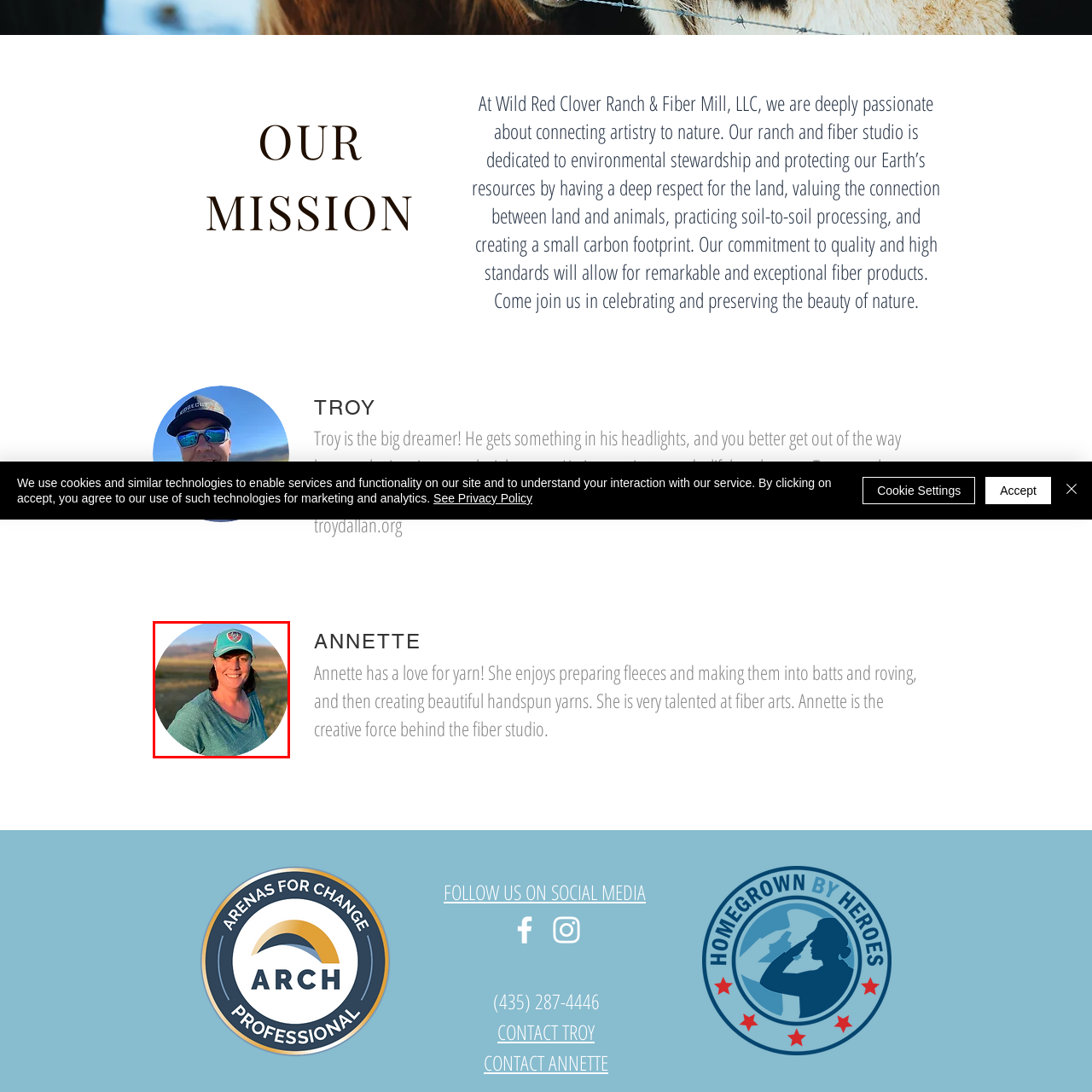Offer an in-depth description of the image encased within the red bounding lines.

This image features Annette, one of the co-owners of Wild Red Clover Ranch & Fiber Mill, LLC. She is smiling warmly, showcasing her friendly demeanor against a scenic backdrop of open fields and mountains. Annette wears a turquoise cap adorned with a logo, complementing her casual, relaxed outfit, which reflects her passion for the natural and artistic aspects of fiber arts. At the ranch, she is known for her skills in preparing fleeces and creating beautiful handspun yarns, emphasizing her deep connection to the artistry of fiber processing and her dedication to environmental stewardship.